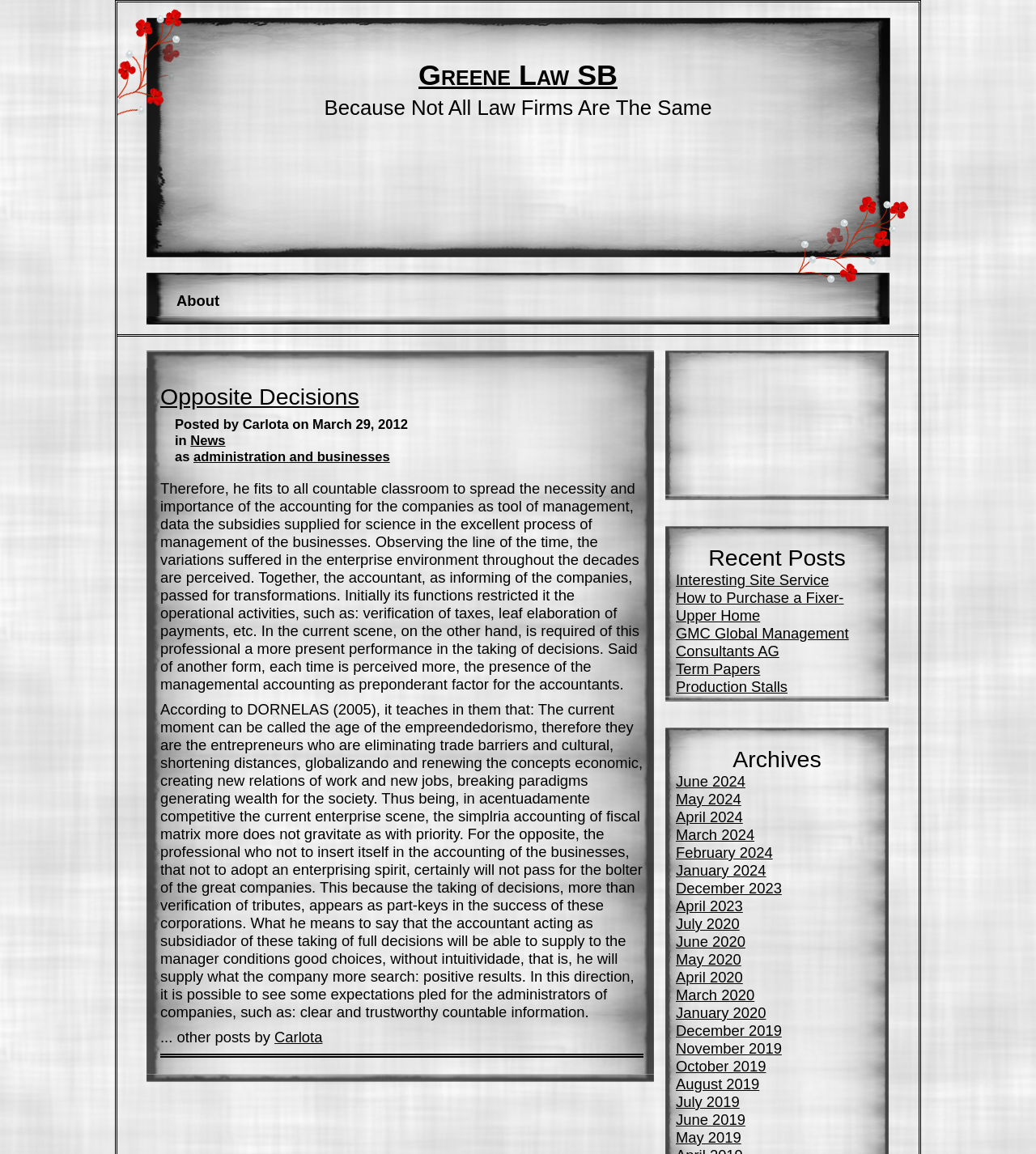Identify the bounding box coordinates of the area you need to click to perform the following instruction: "Explore the 'Recent Posts' section".

[0.652, 0.472, 0.848, 0.495]